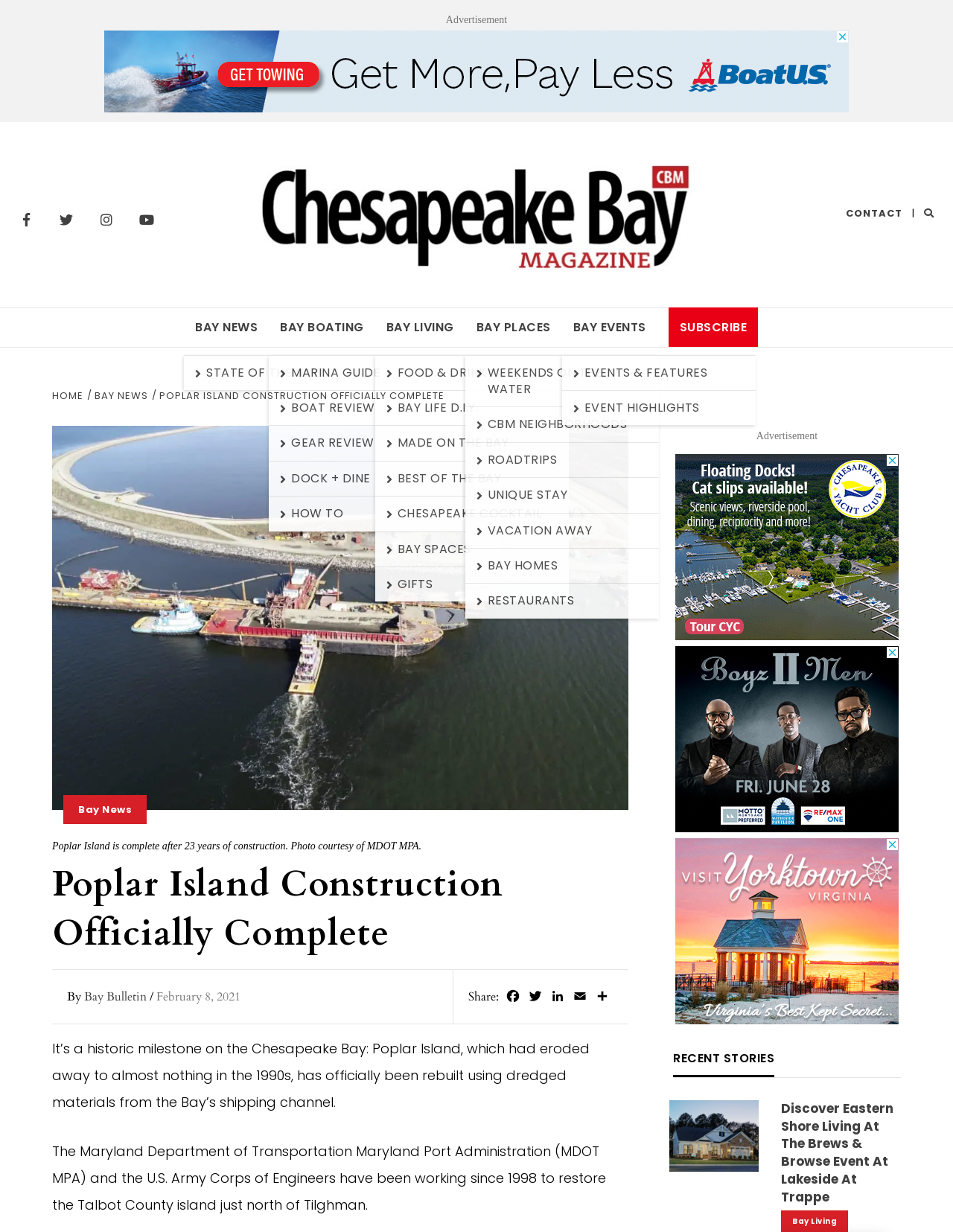What is the topic of the main article?
Look at the image and respond with a single word or a short phrase.

Poplar Island Construction